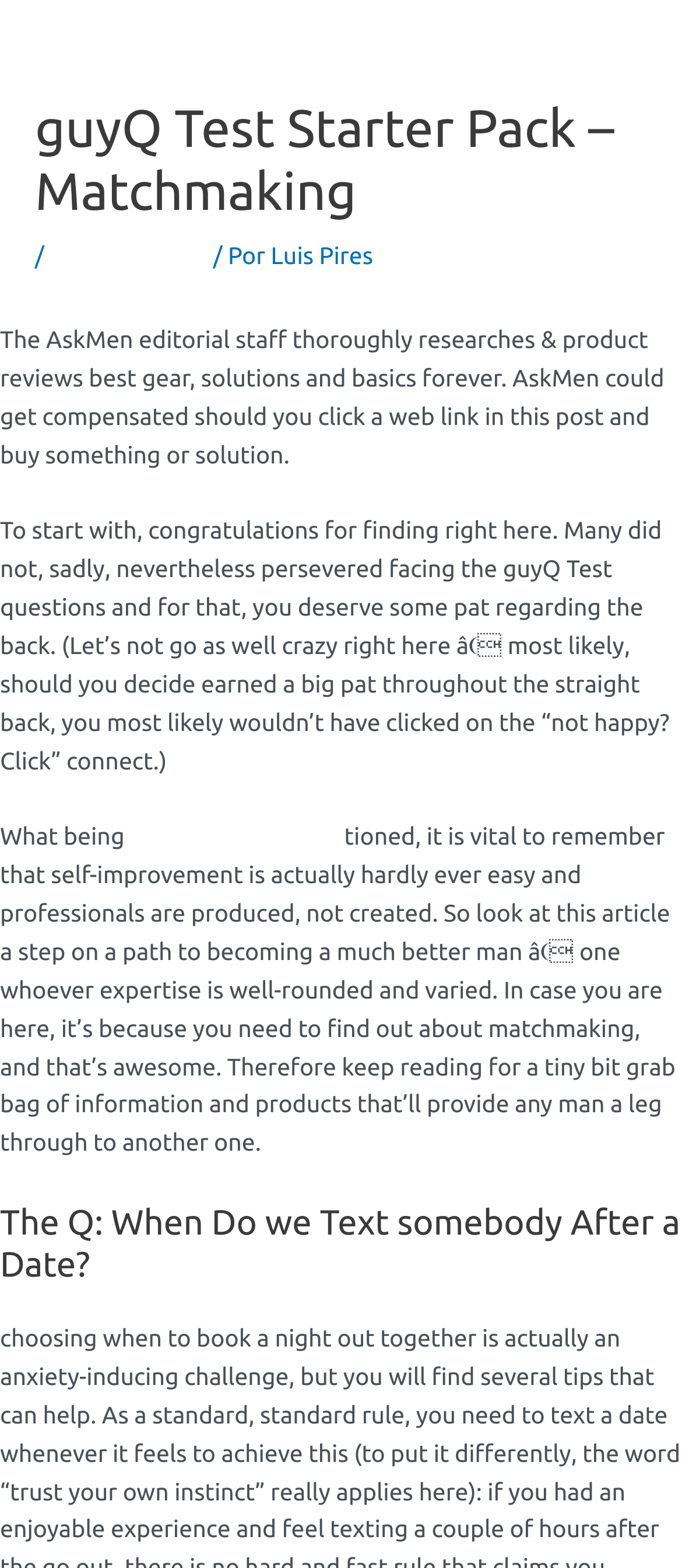What is the purpose of the article?
Please provide a comprehensive answer based on the information in the image.

The purpose of the article can be inferred from the content, which encourages readers to improve themselves and provides tips and advice on matchmaking, with the goal of becoming a better man.